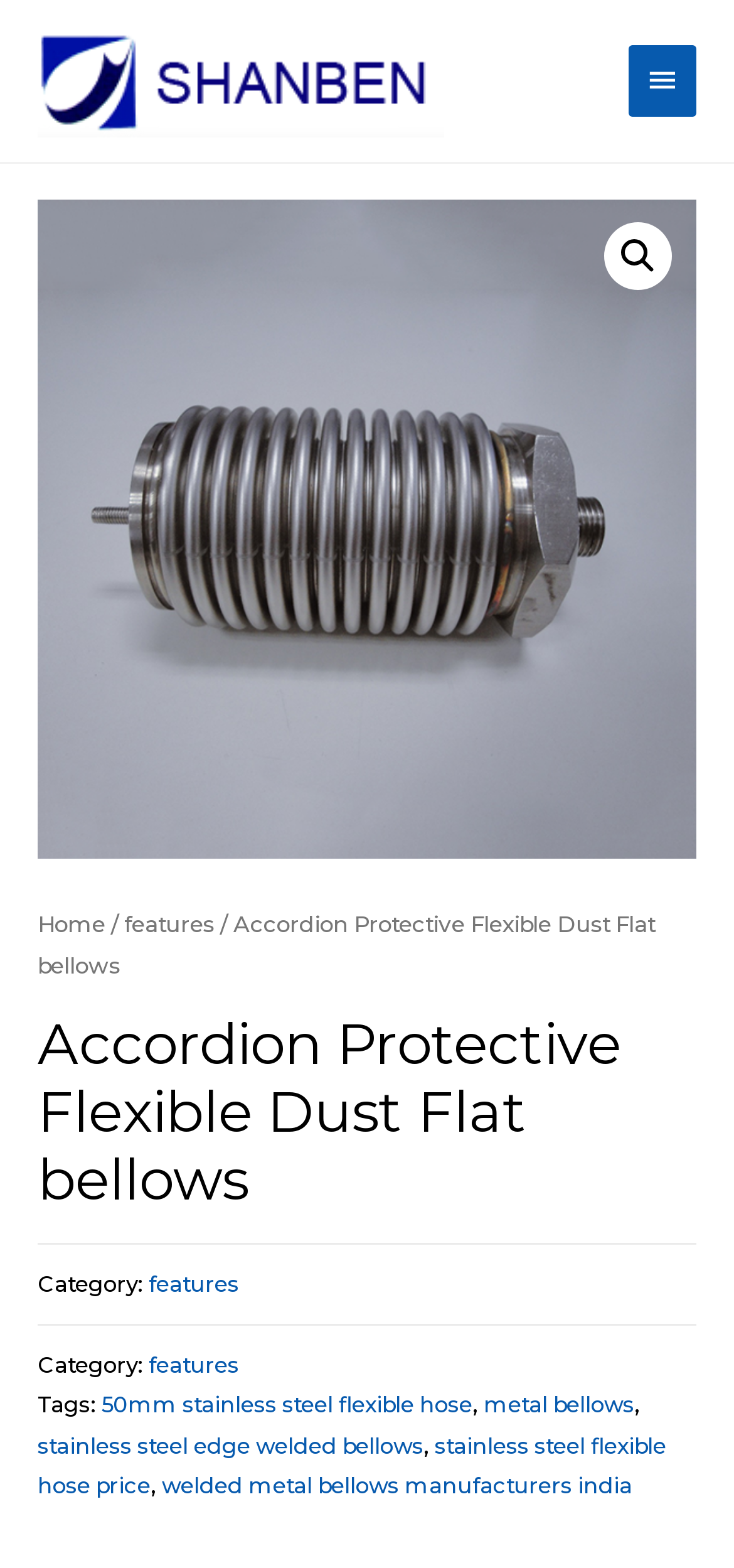Please give a succinct answer to the question in one word or phrase:
What is the purpose of the product?

Dust protection